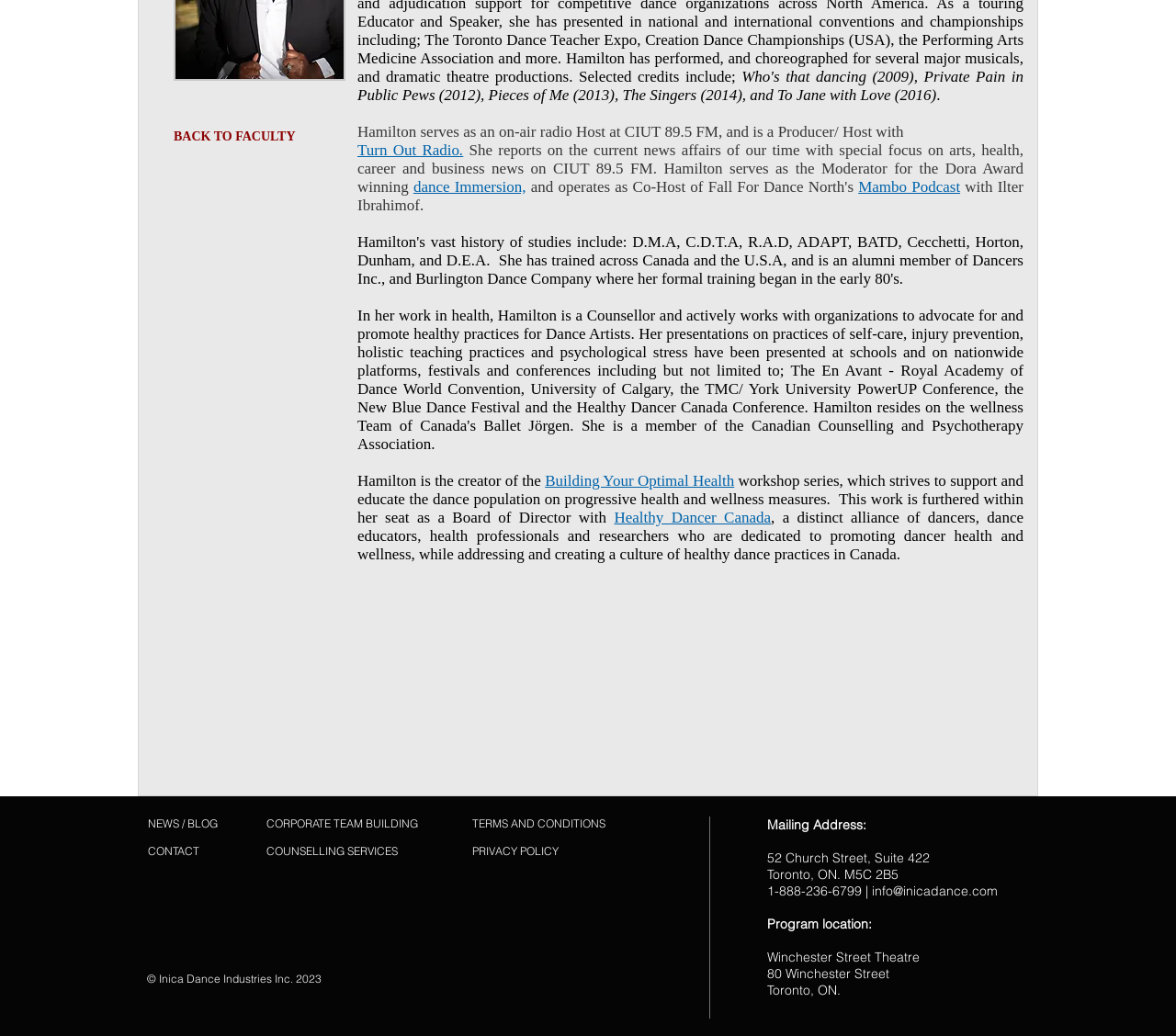Using the format (top-left x, top-left y, bottom-right x, bottom-right y), and given the element description, identify the bounding box coordinates within the screenshot: CONTACT

[0.126, 0.815, 0.17, 0.828]